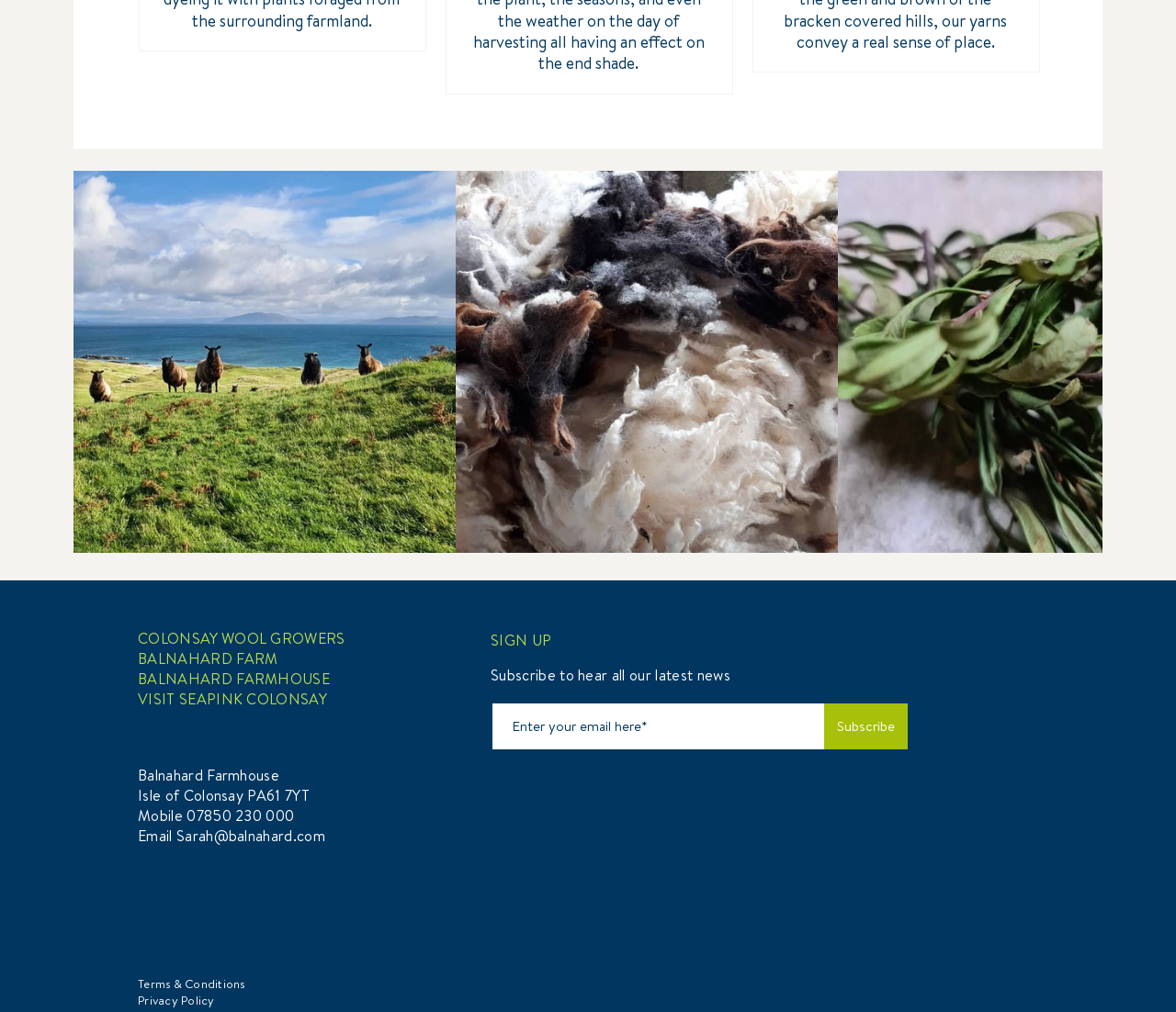Could you indicate the bounding box coordinates of the region to click in order to complete this instruction: "Click on the 'COLONSAY WOOL GROWERS' link".

[0.117, 0.621, 0.294, 0.641]